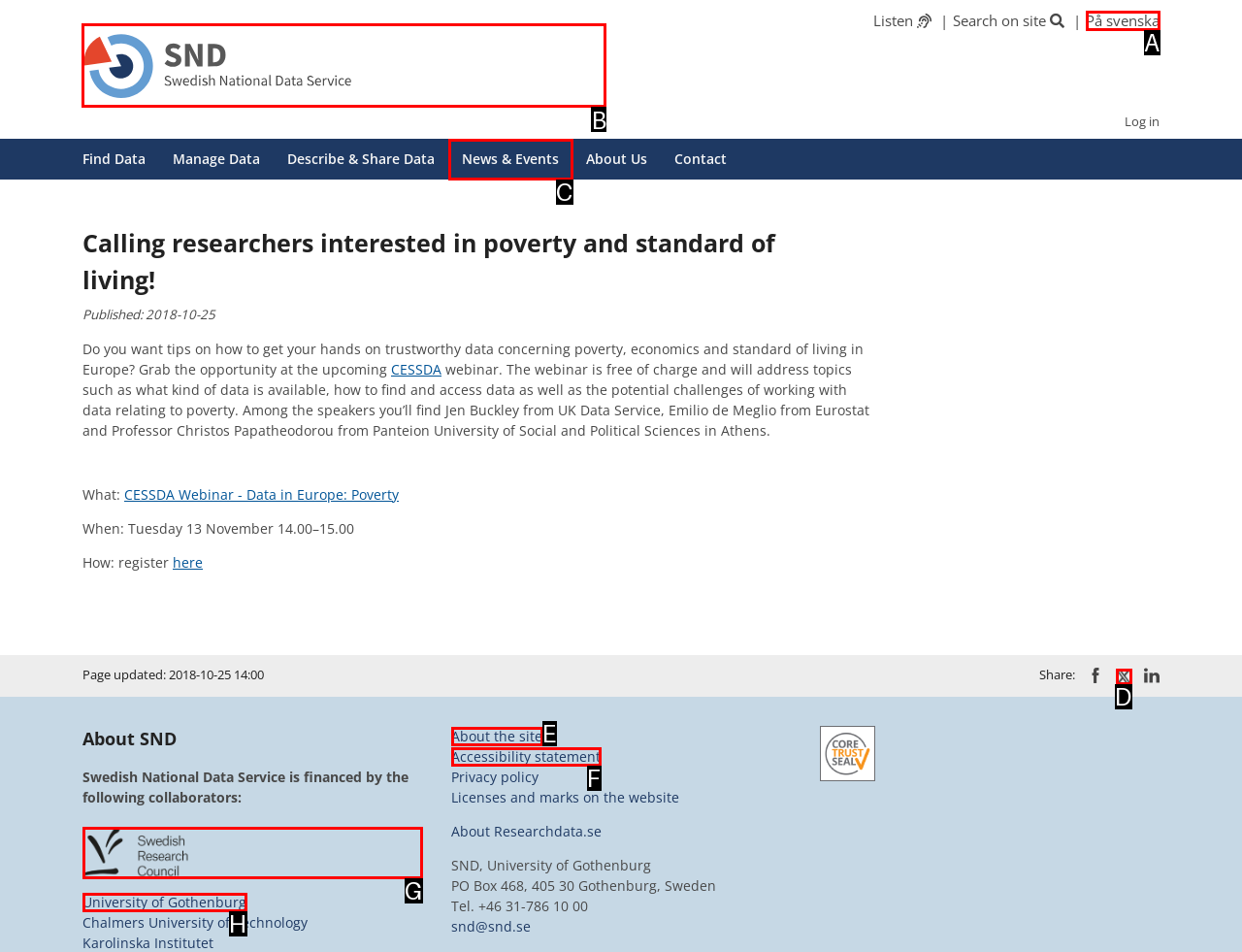Select the letter of the UI element you need to click to complete this task: Click on the 'Home' link.

B